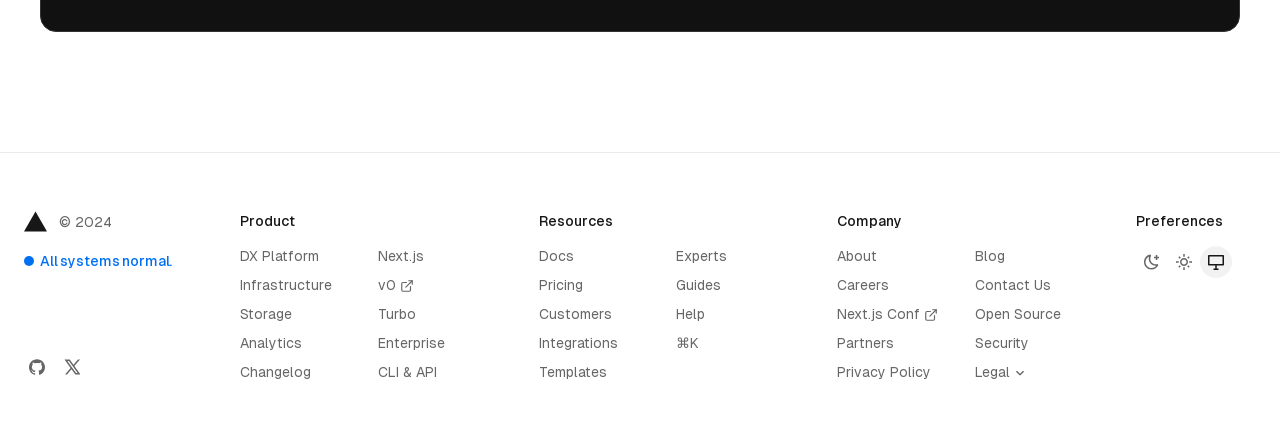What is the last link under the 'Company' heading?
Refer to the image and give a detailed answer to the question.

I looked at the links under the 'Company' heading and found that the last link is 'Privacy Policy', which is located at the bottom of the section.